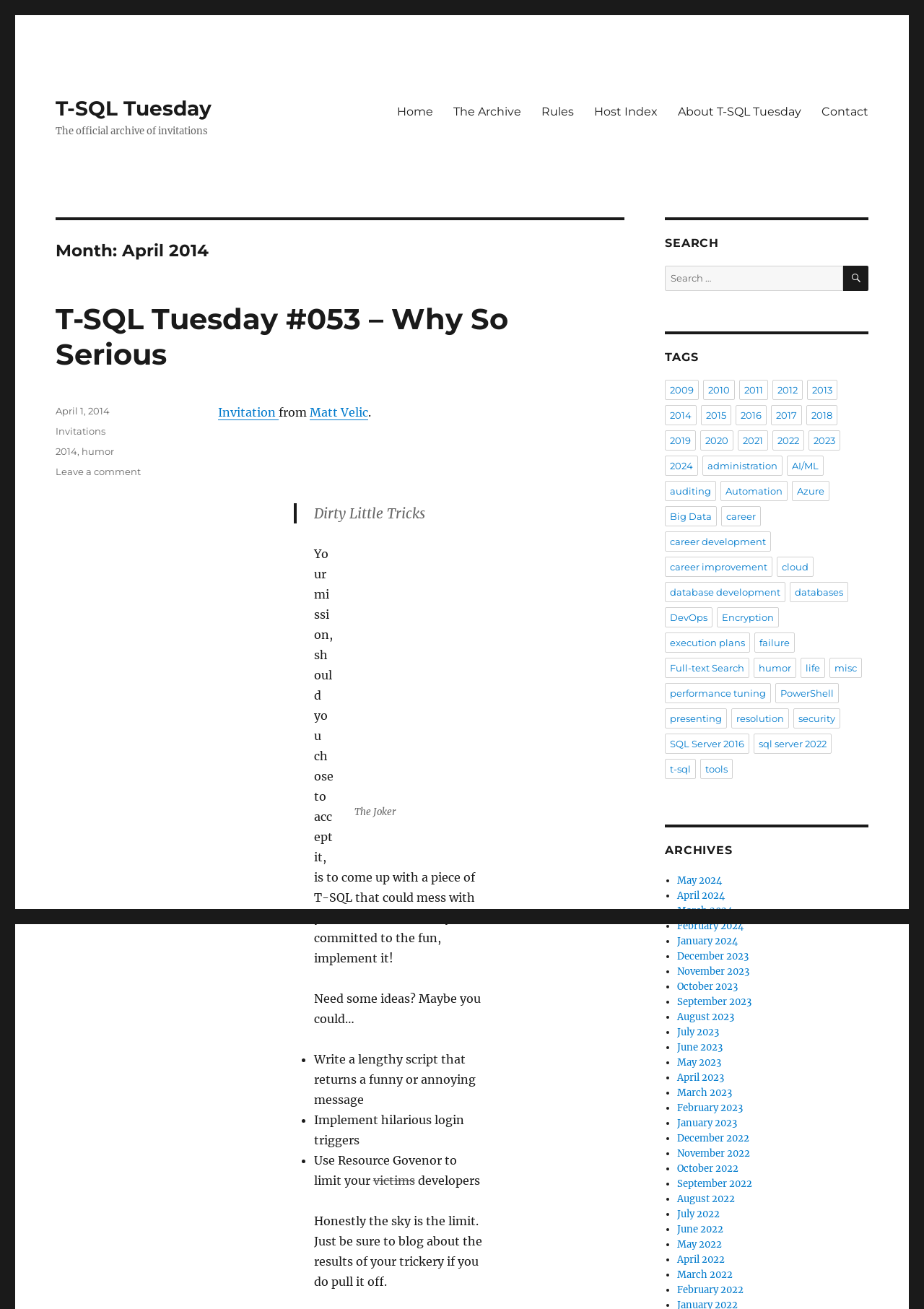Generate a thorough caption detailing the webpage content.

This webpage is about T-SQL Tuesday, a community-driven event where database professionals share their knowledge and experiences. The page is divided into several sections. At the top, there is a header section with a link to "T-SQL Tuesday" and a brief description of the event. Below this, there is a primary menu with links to "Home", "The Archive", "Rules", "Host Index", "About T-SQL Tuesday", and "Contact".

The main content of the page is an invitation to participate in T-SQL Tuesday #053, titled "Why So Serious". The invitation is written in a humorous tone and encourages participants to come up with creative and mischievous T-SQL scripts that can play pranks on coworkers. The invitation includes a few ideas, such as writing a script that returns a funny message or implementing login triggers that limit resources.

To the right of the main content, there is a search bar with a button labeled "SEARCH". Below this, there is a section titled "TAGS" with a list of links to various tags, including years from 2009 to 2024 and topics such as administration, AI/ML, auditing, and automation.

At the bottom of the page, there is a footer section with links to the post's categories and tags, as well as a link to leave a comment. The post is dated April 1, 2014.